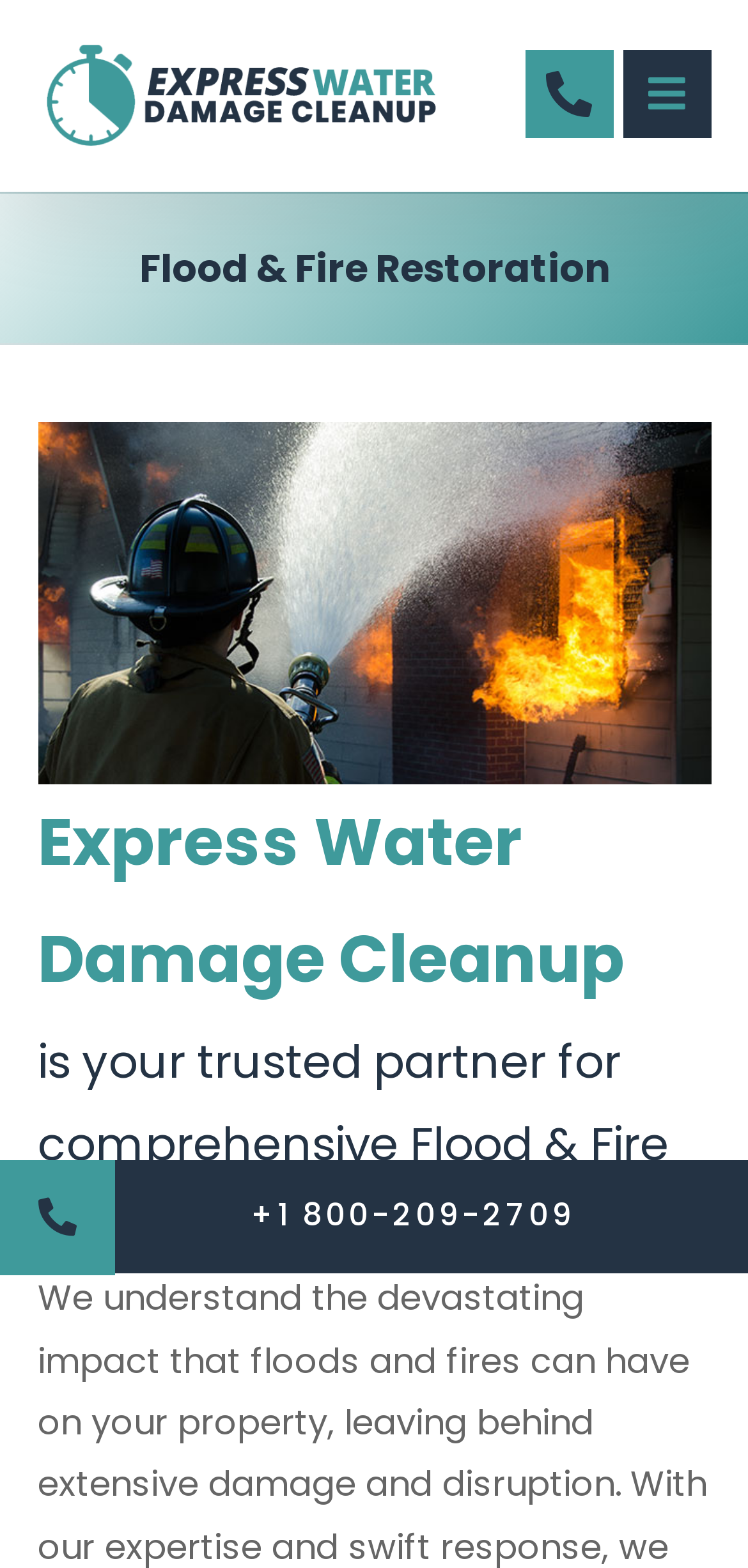What is the company's name?
Refer to the image and provide a thorough answer to the question.

The company's name can be found in the link element 'Express Water Damage Cleaning' and also in the static text 'Express Water Damage Cleanup'.